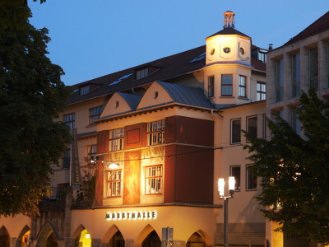Offer a detailed explanation of the image.

The image showcases a beautifully illuminated building in Stuttgart, known as the "Markthalle." Captured during the evening, the architectural details of this historic structure are enhanced by warm lighting, which highlights its unique design elements, including a distinctive turret at the top. The surrounding trees frame the scene, adding to the tranquil ambiance of the area. This setting is likely part of Stuttgart's vibrant gastronomy scene, as reflected in the context of related local tours and activities that celebrate the city's rich culinary heritage.